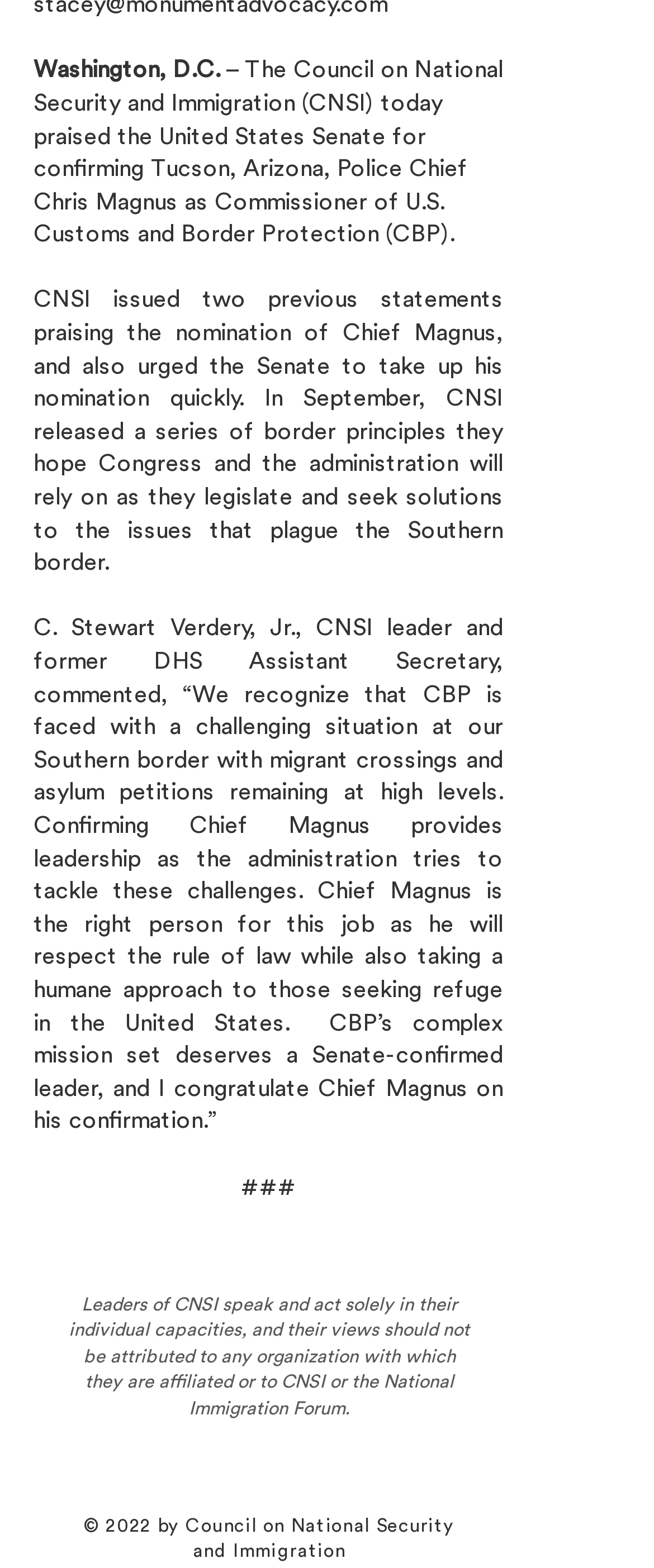Can you find the bounding box coordinates for the UI element given this description: "aria-label="Twitter""? Provide the coordinates as four float numbers between 0 and 1: [left, top, right, bottom].

[0.362, 0.917, 0.451, 0.954]